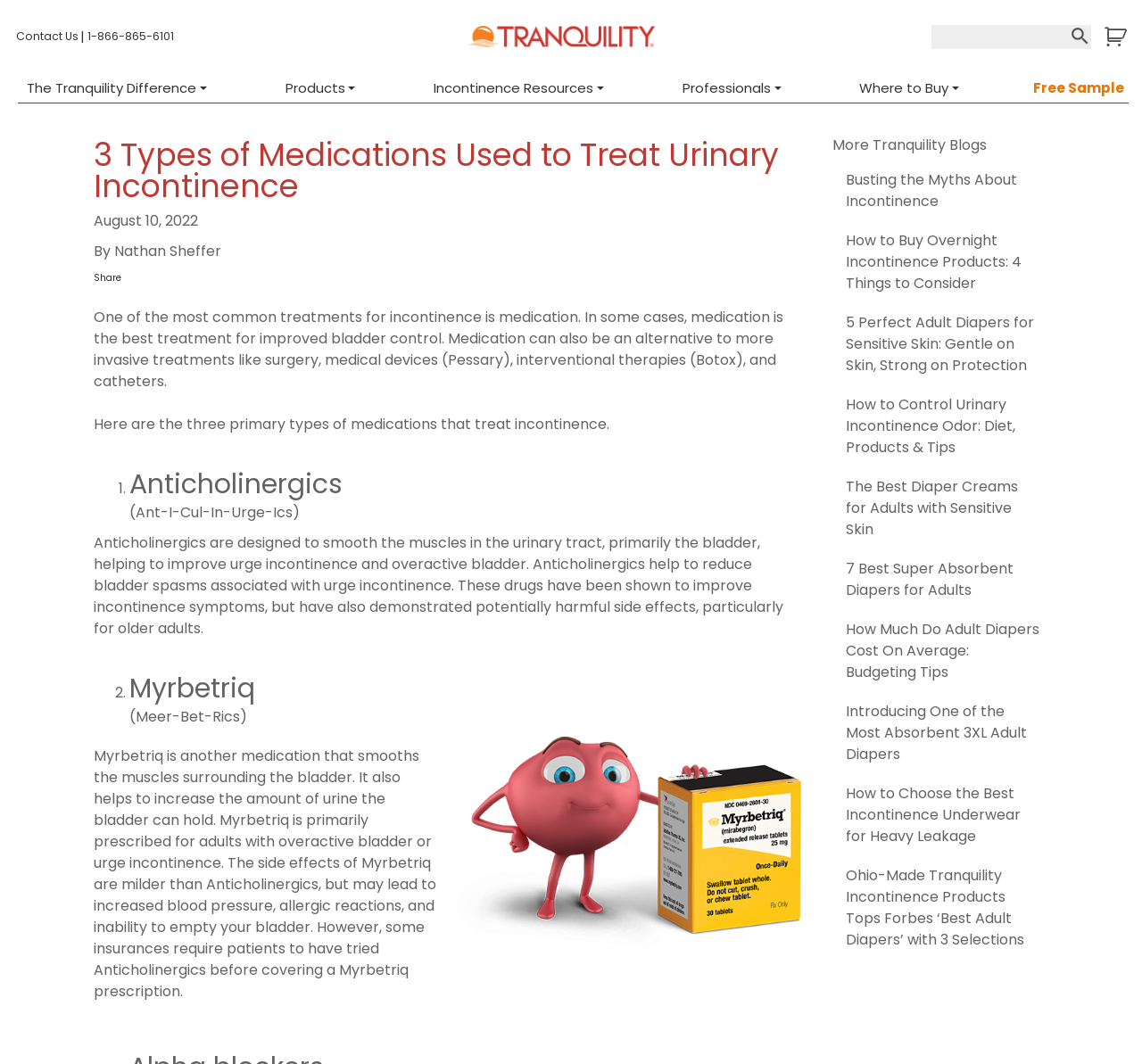Could you specify the bounding box coordinates for the clickable section to complete the following instruction: "Get a free sample"?

[0.905, 0.073, 0.984, 0.092]